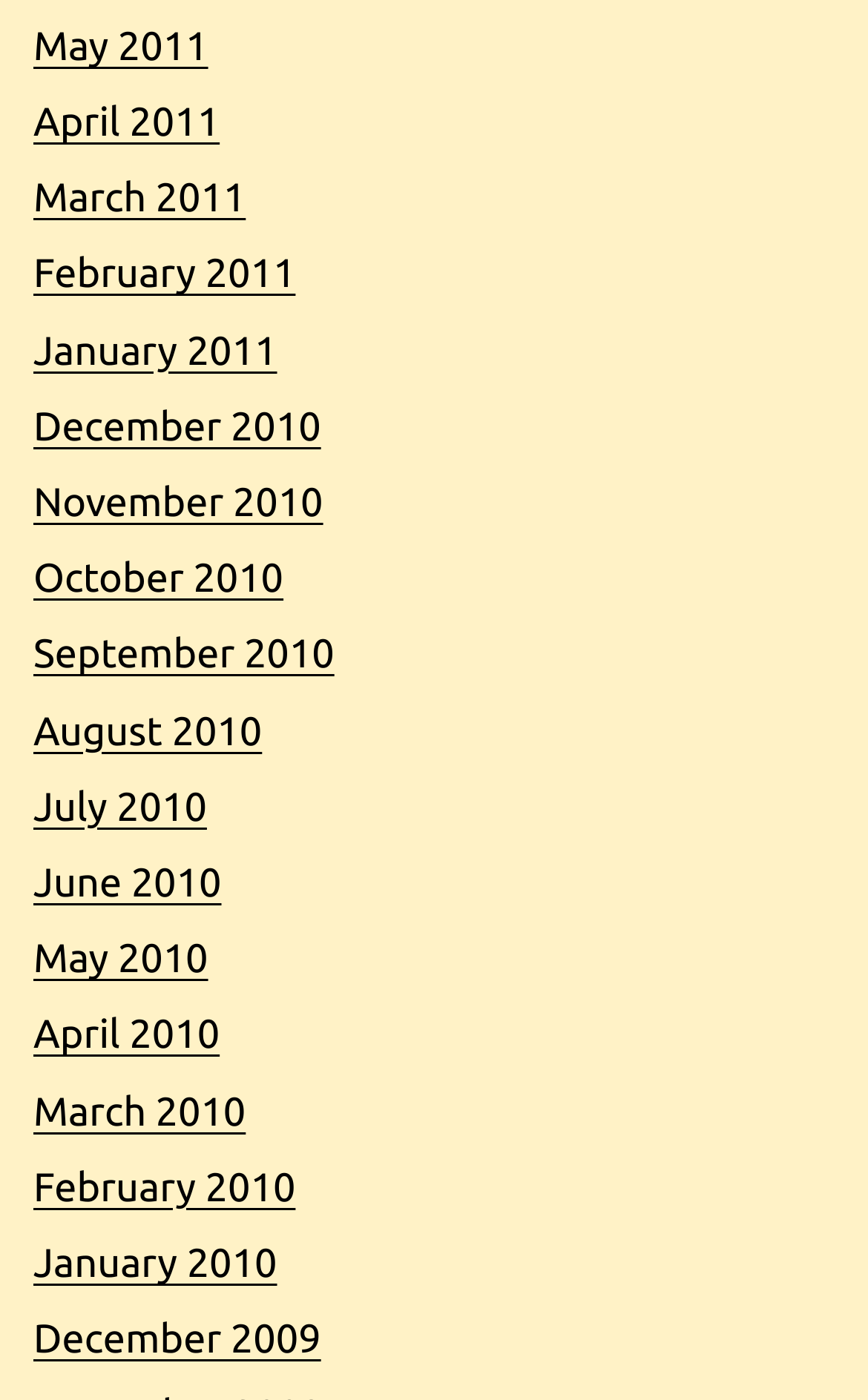Please provide a comprehensive response to the question based on the details in the image: What is the earliest month listed?

I looked at the list of links and found that the last link is 'December 2009', which is the earliest month listed.